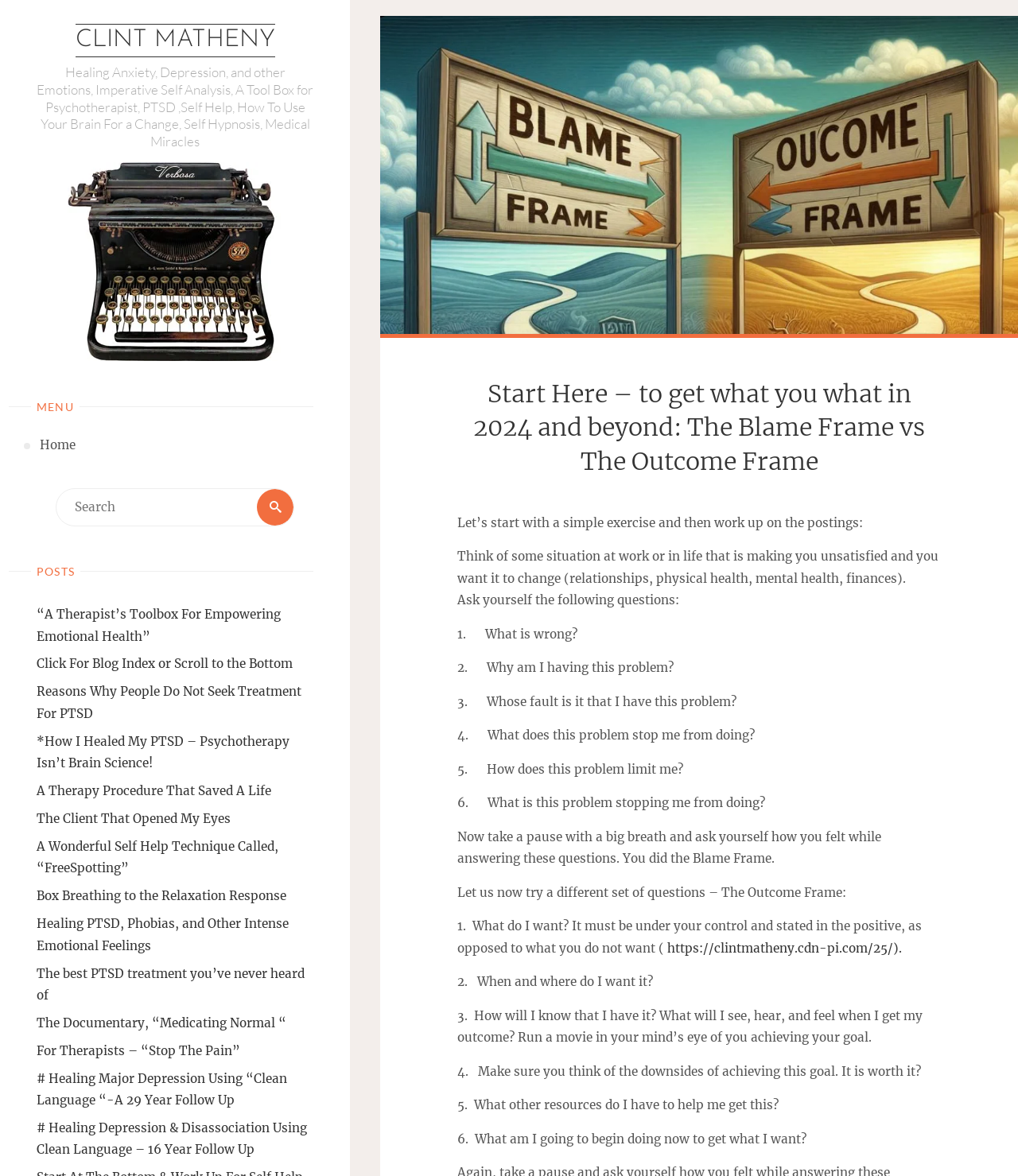Find and specify the bounding box coordinates that correspond to the clickable region for the instruction: "Visit the 'About Us' page".

None